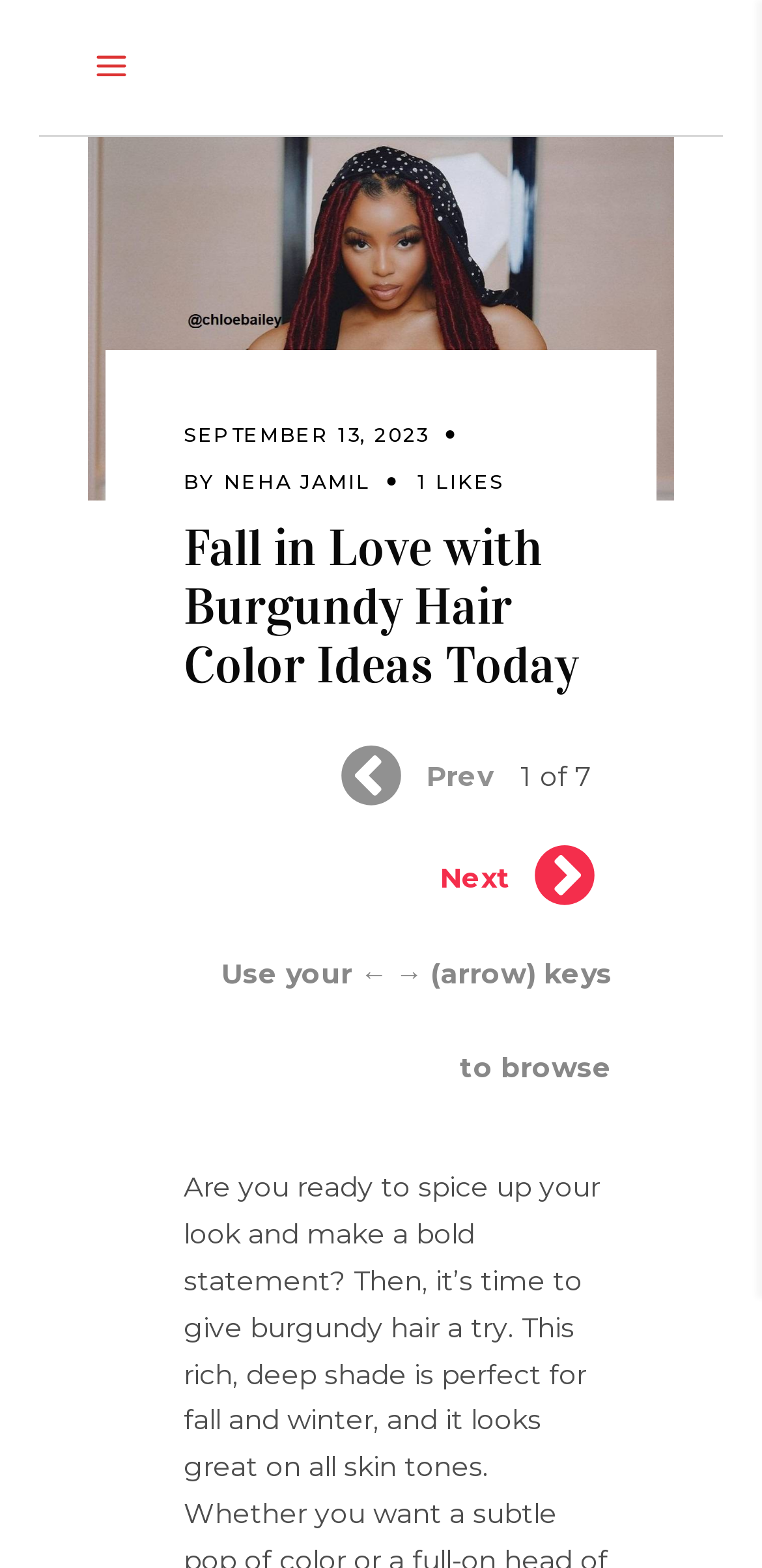Using the given description, provide the bounding box coordinates formatted as (top-left x, top-left y, bottom-right x, bottom-right y), with all values being floating point numbers between 0 and 1. Description: Next

[0.568, 0.527, 0.804, 0.591]